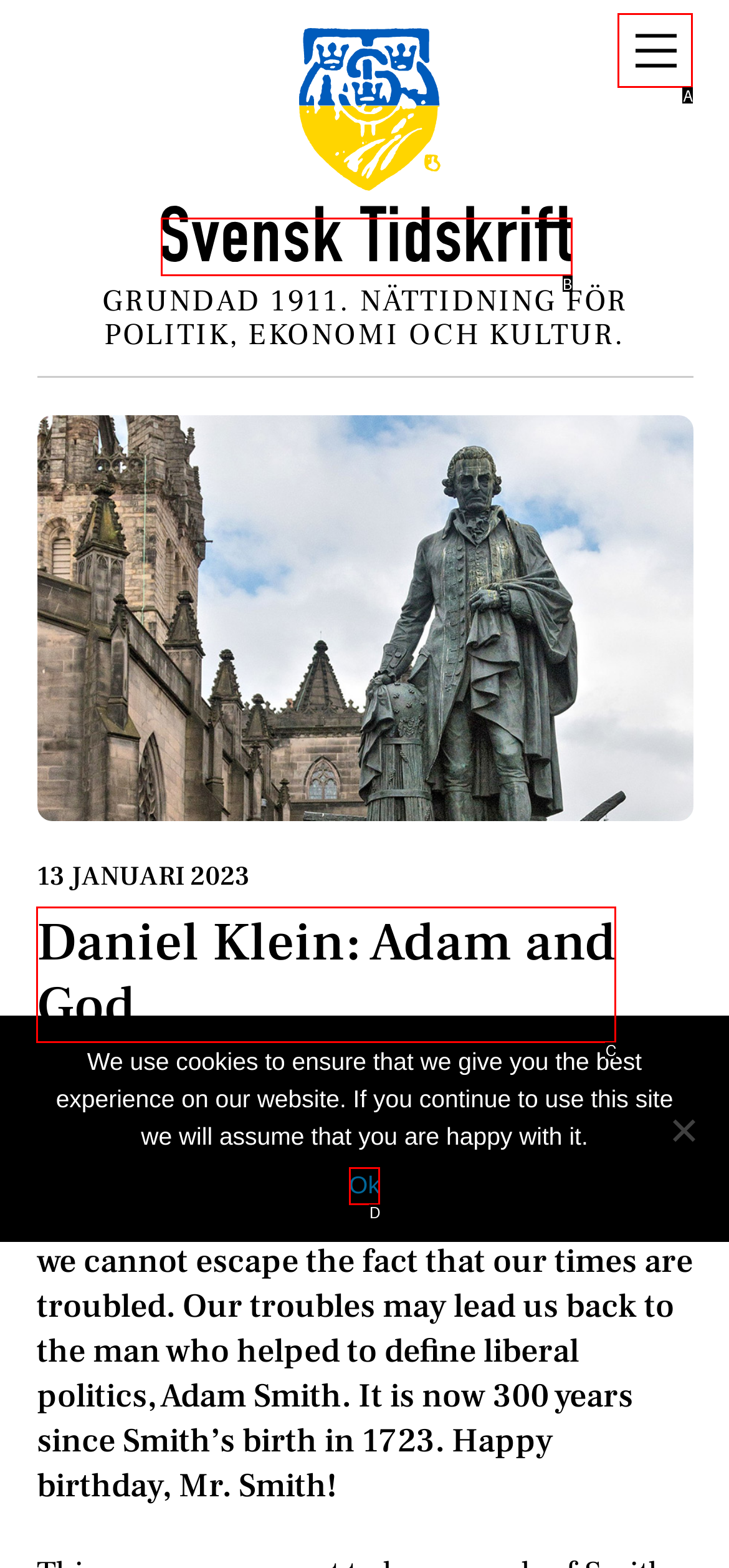Select the letter that corresponds to this element description: Daniel Klein: Adam and God
Answer with the letter of the correct option directly.

C